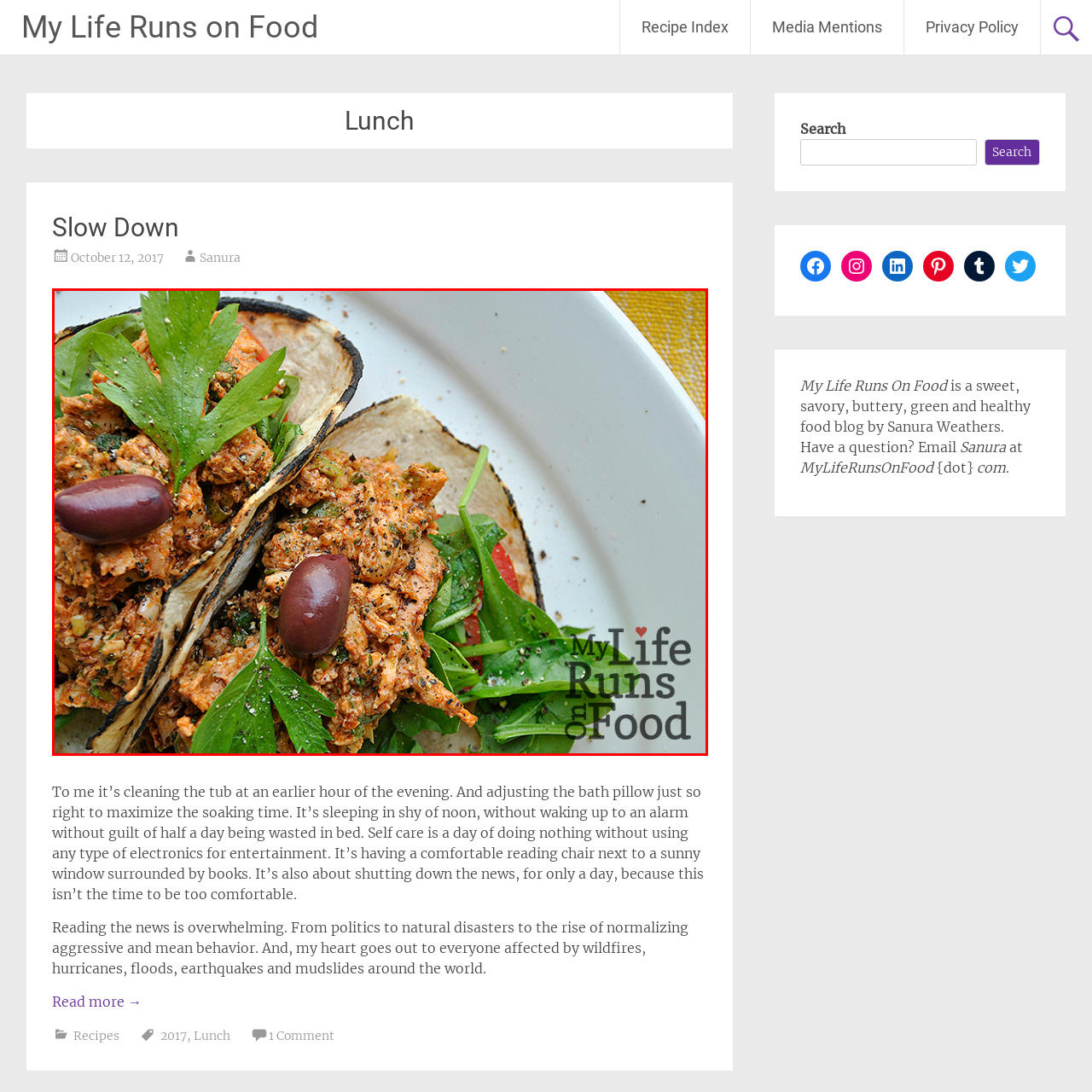Examine the segment of the image contained within the black box and respond comprehensively to the following question, based on the visual content: 
What is the color of the plate?

The caption describes the dish as being 'showcased on a simple white plate', indicating the color of the plate.